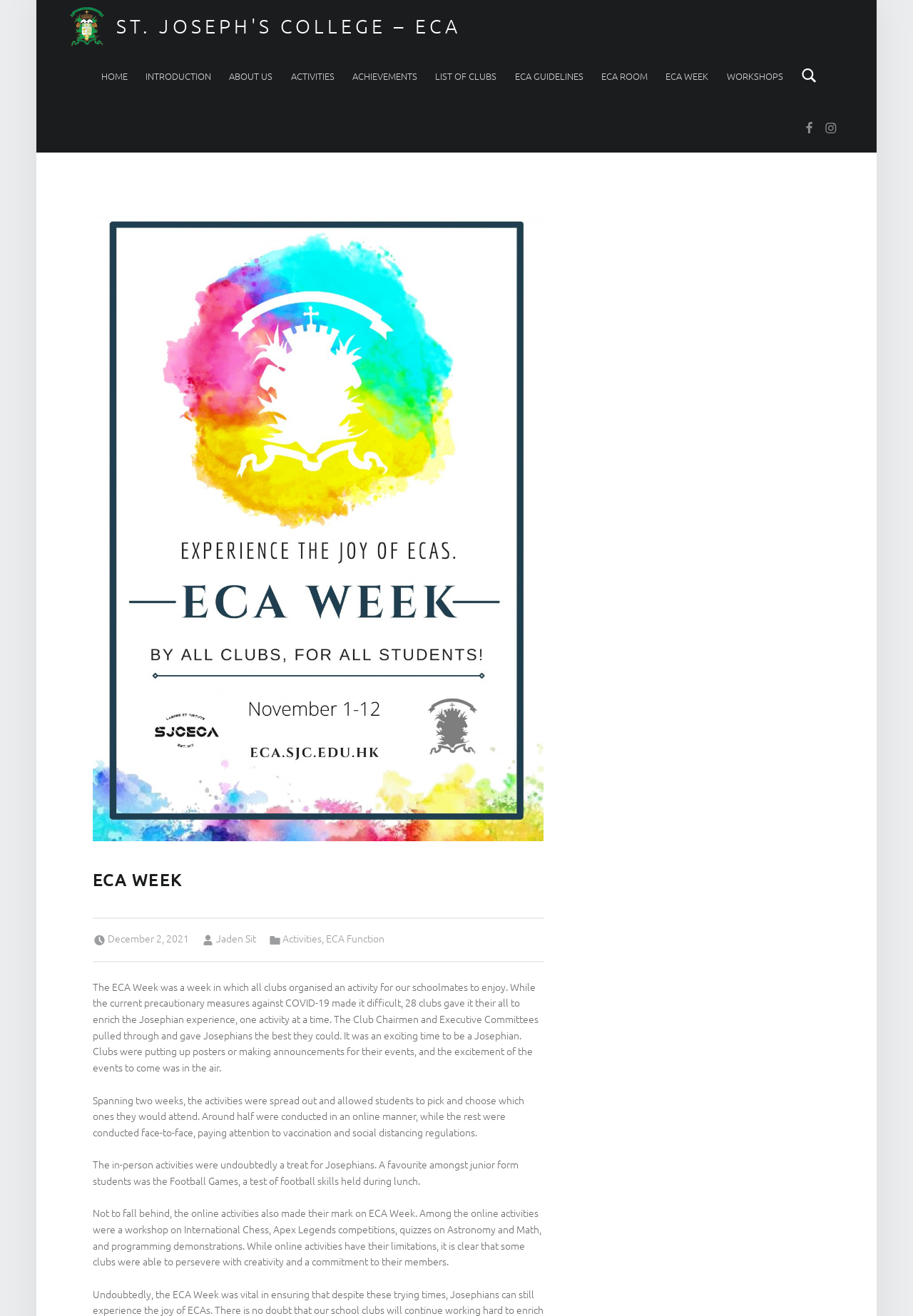Identify the bounding box coordinates of the part that should be clicked to carry out this instruction: "Click on the 'HOME' link".

[0.111, 0.039, 0.14, 0.077]